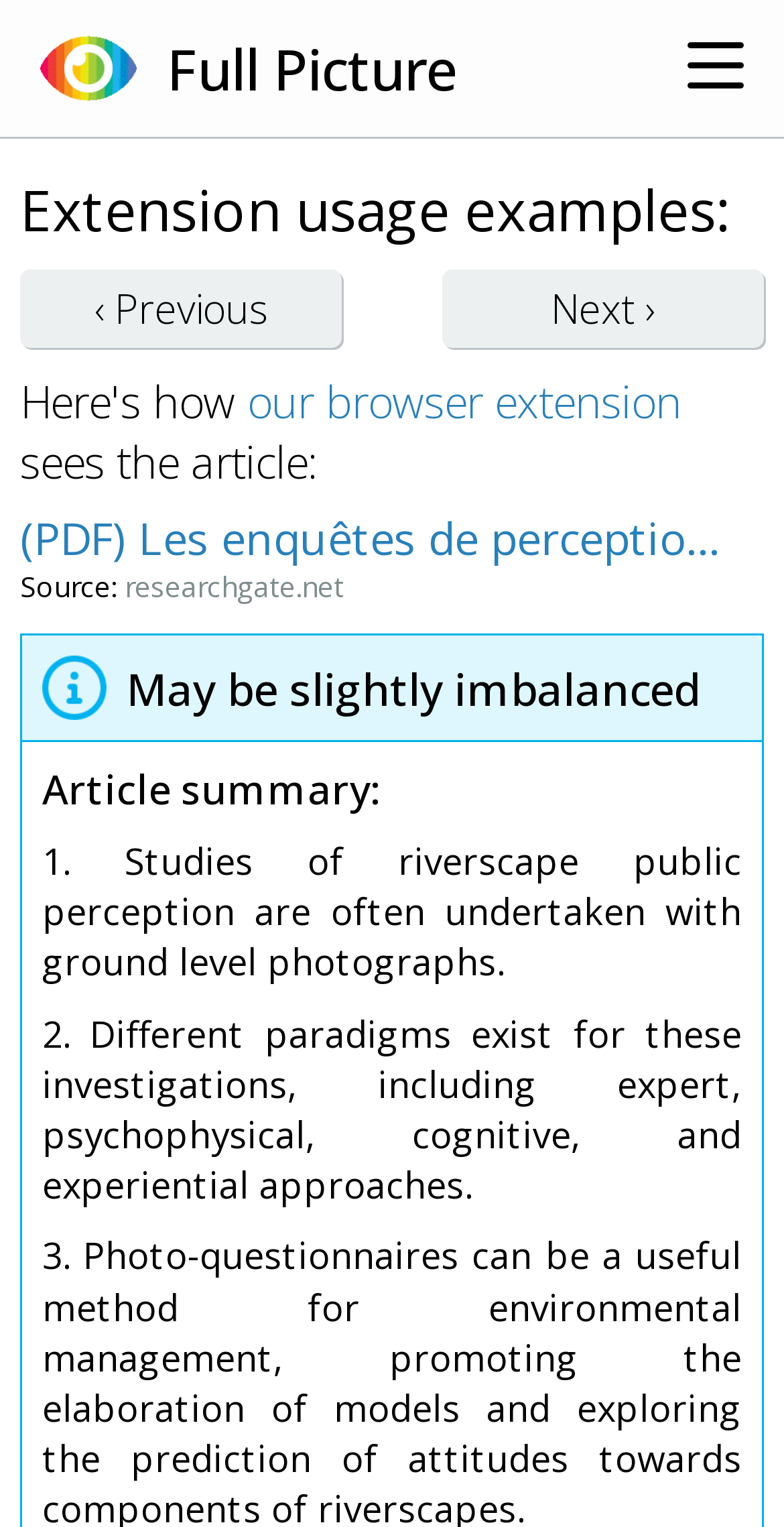Answer the question briefly using a single word or phrase: 
What is the source of the article?

researchgate.net